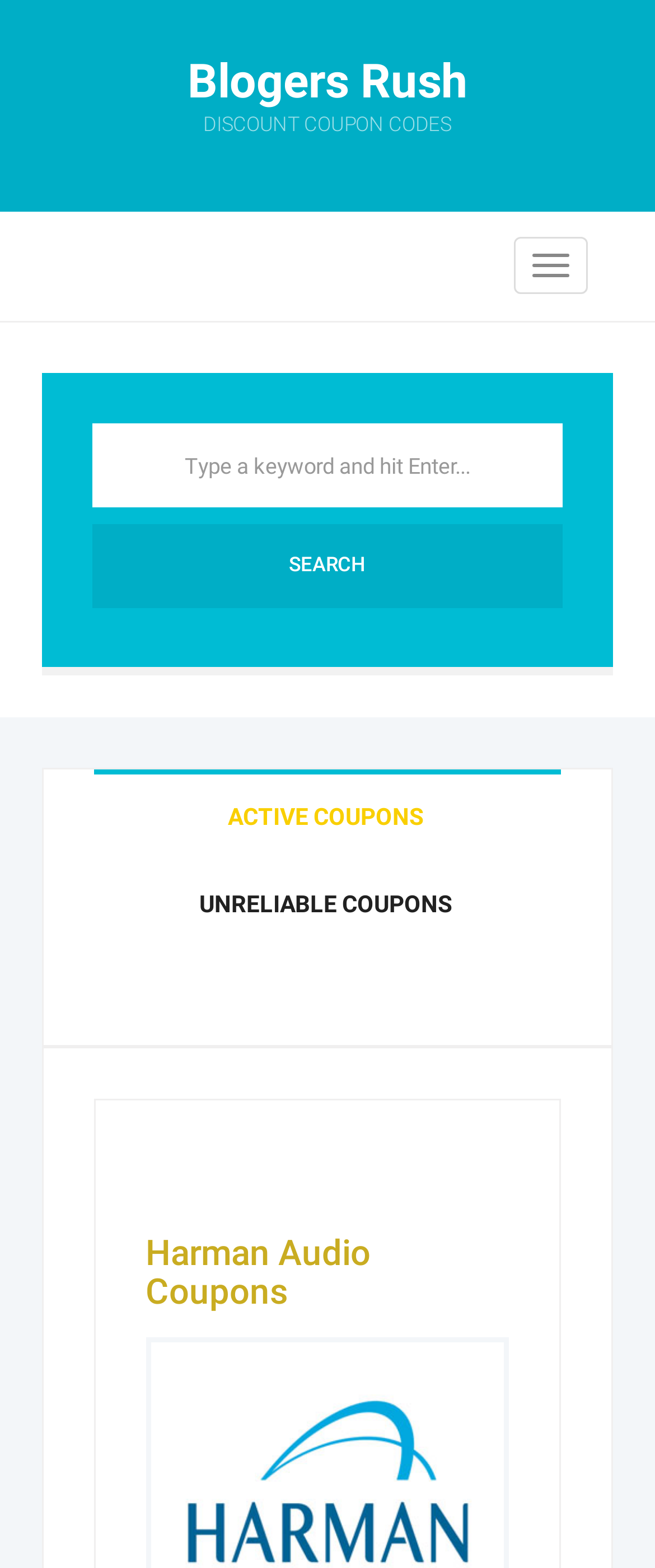What is the topic of the webpage?
Kindly give a detailed and elaborate answer to the question.

The webpage has a heading 'Harman Audio Coupons' and mentions 'Harman Audio Coupon & Promo Code' in its title. This suggests that the webpage is focused on providing coupons and promo codes for Harman Audio products.